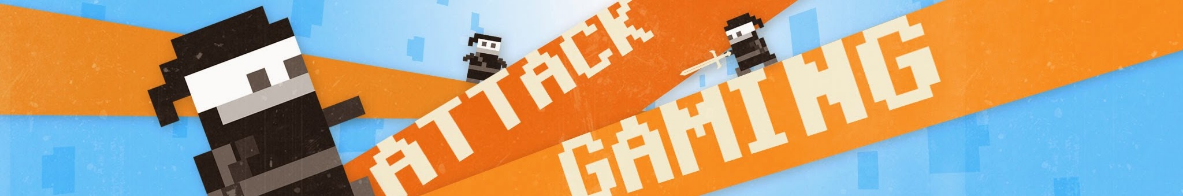Describe the image in great detail, covering all key points.

The image features a vibrant and playful design showcasing a pixel-art theme. Prominently displayed is the phrase "ATTACK GAMING," rendered in large, bold white pixelated letters against a bright orange stripe. This dynamic backdrop is complemented by a light blue background adorned with small geometric shapes, enhancing the energetic feel of the composition. 

On either side of the text, two stylized ninja characters are depicted in black, one equipped with a sword, adding a playful element of action and adventure. The overall aesthetic captures the spirit of gaming culture, making it both eye-catching and evocative of classic video game graphics. This design serves as the visual identity for MMO ATTACK, a platform dedicated to MMORPG community news, articles, and games.